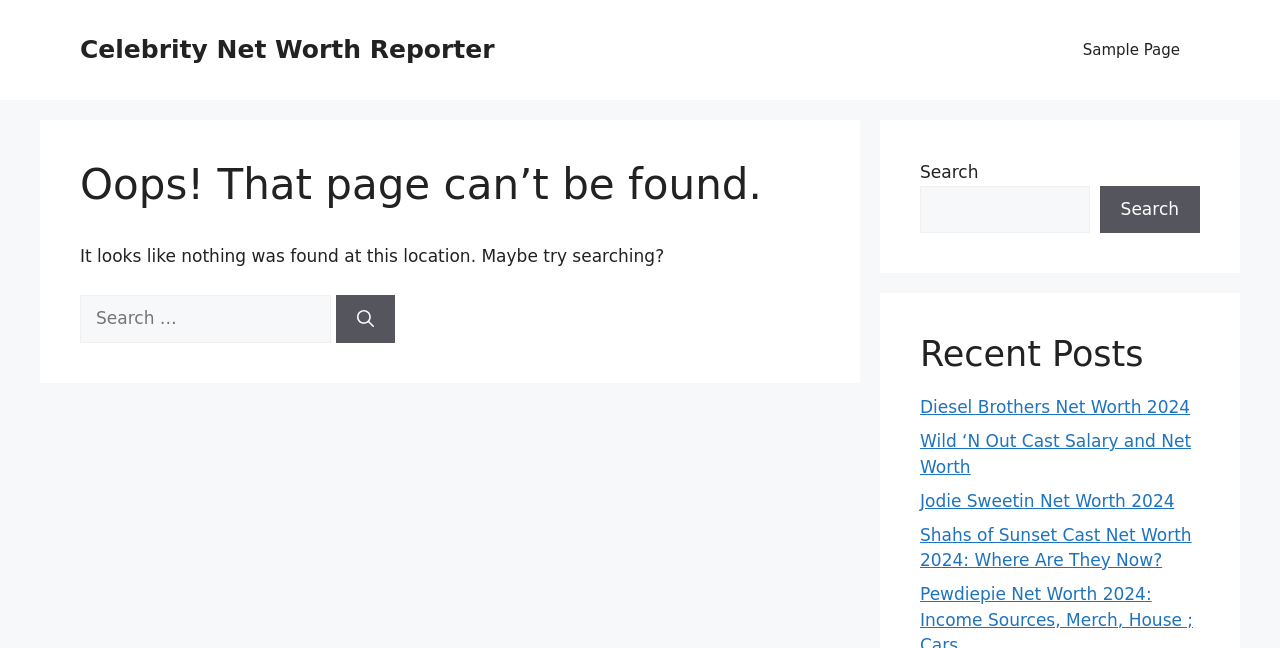Identify the bounding box coordinates for the UI element described as: "parent_node: Search for: aria-label="Search"".

[0.263, 0.456, 0.309, 0.529]